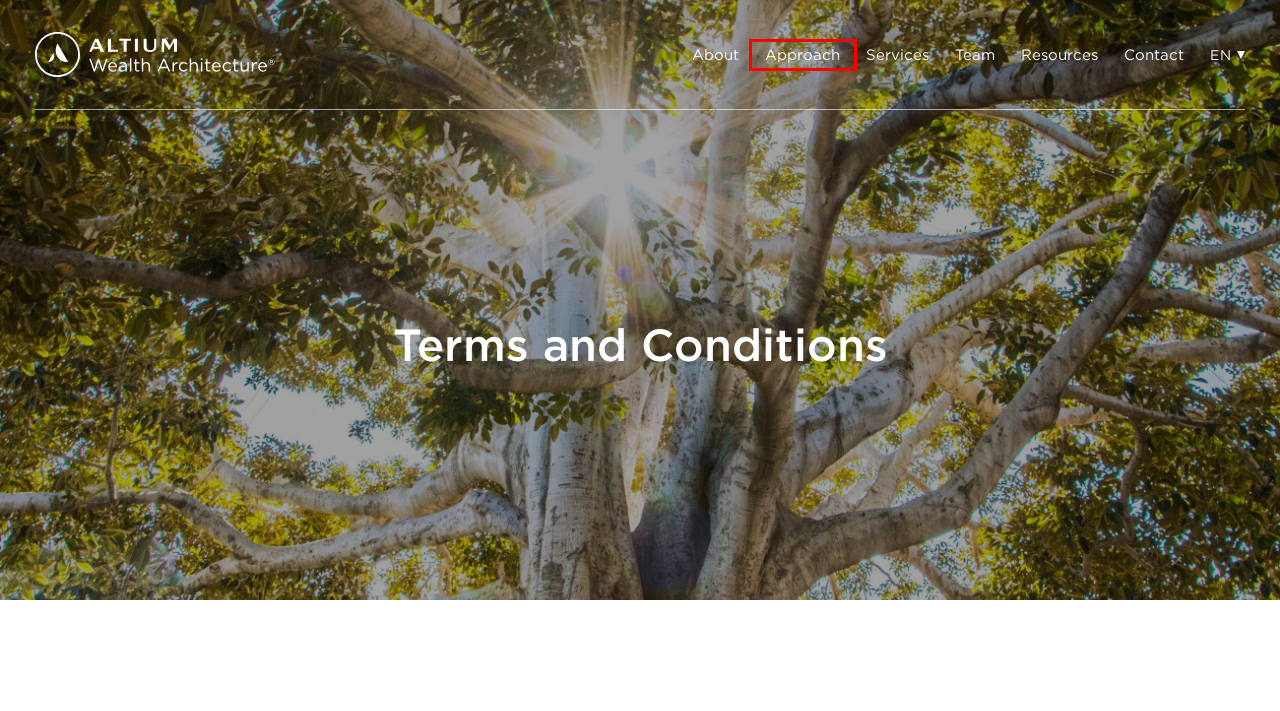A screenshot of a webpage is provided, featuring a red bounding box around a specific UI element. Identify the webpage description that most accurately reflects the new webpage after interacting with the selected element. Here are the candidates:
A. Altium - About
B. Altium - Meet the Team
C. Altium - Regulatory Information
D. Altium - Contact
E. Altium - Services
F. Altium - Resources
G. Altium Wealth Architecture - Multi-Family Office | Beyond Investments
H. Altium - Approach

H